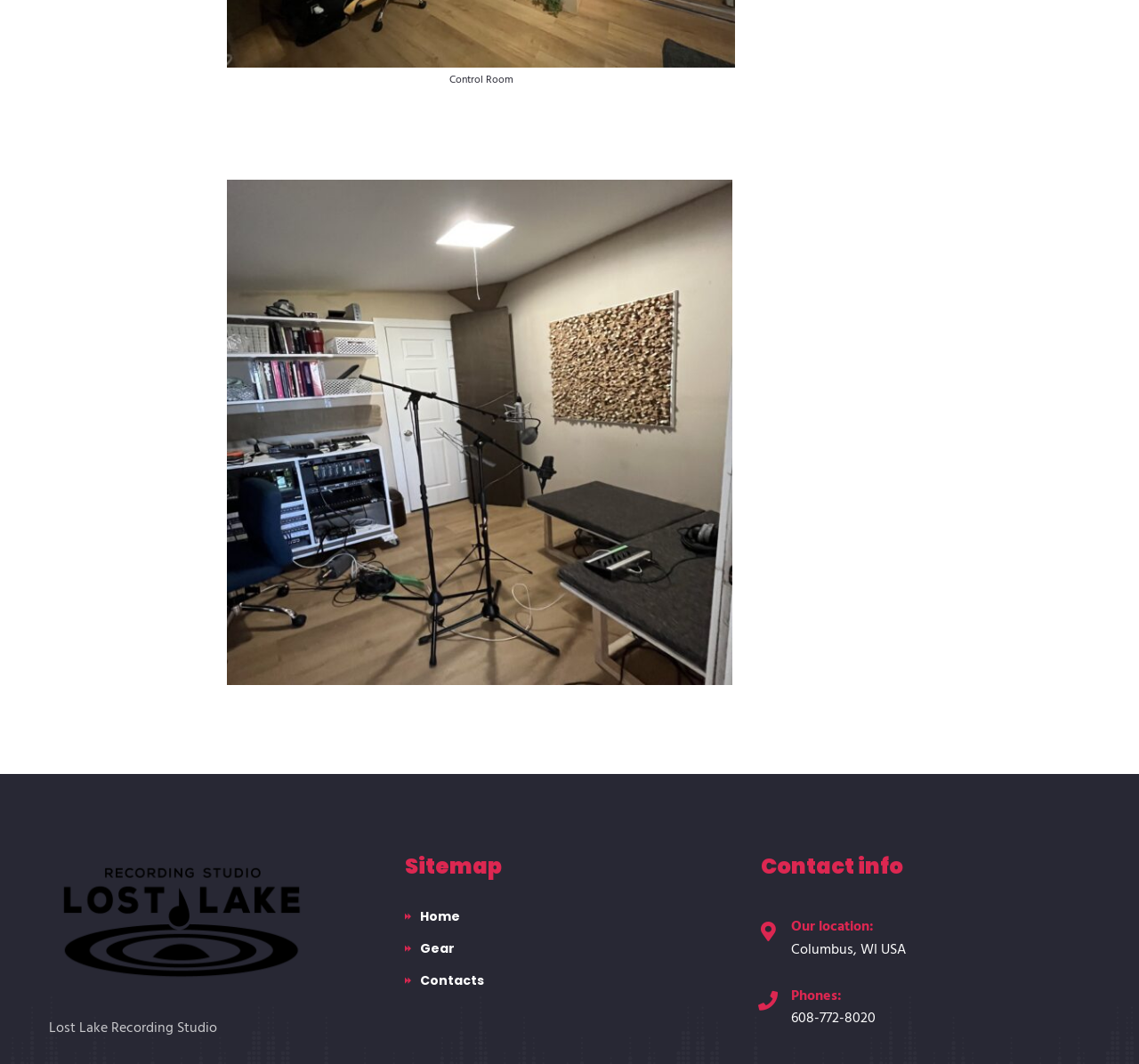What is the section above the links to Home, Gear, and Contacts?
Refer to the image and give a detailed answer to the query.

The answer can be found by looking at the heading element with the text 'Sitemap' above the links to Home, Gear, and Contacts.